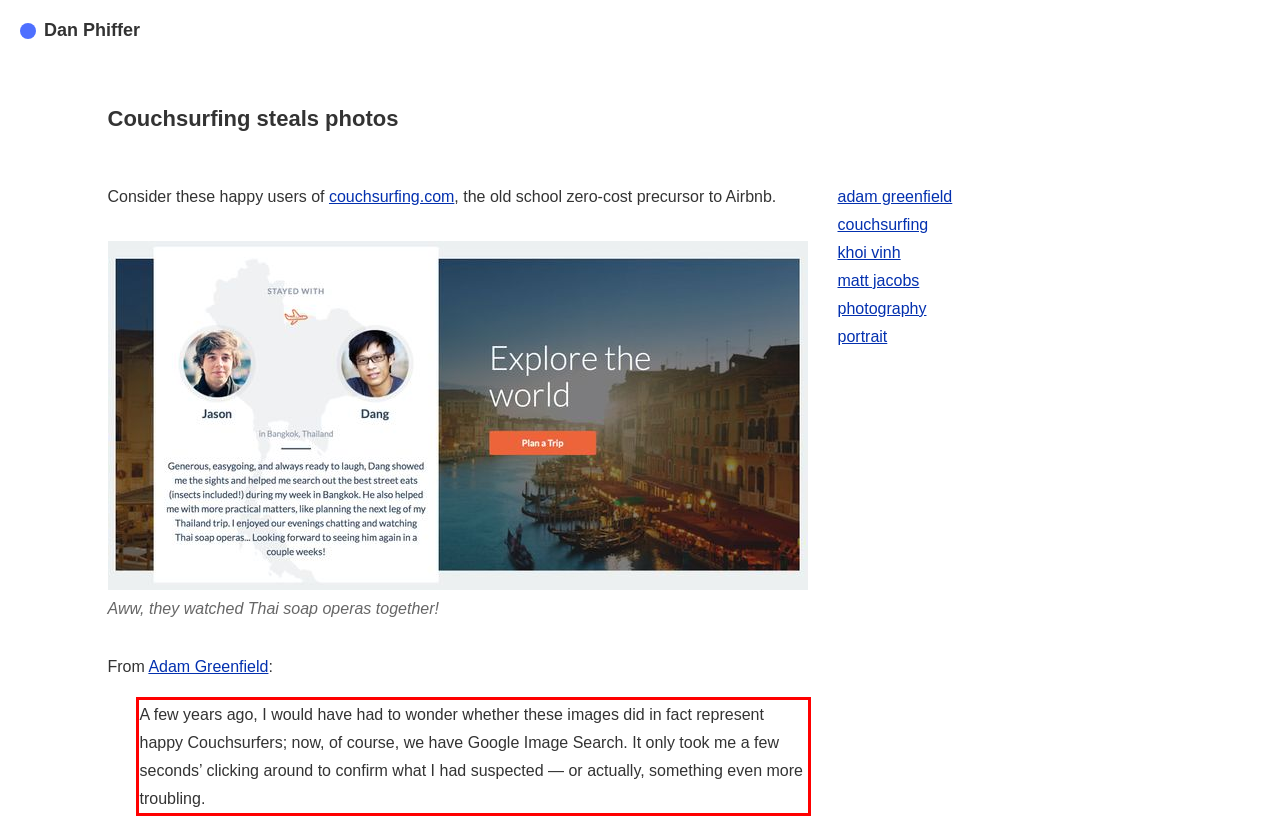Please identify and extract the text from the UI element that is surrounded by a red bounding box in the provided webpage screenshot.

A few years ago, I would have had to wonder whether these images did in fact represent happy Couchsurfers; now, of course, we have Google Image Search. It only took me a few seconds’ clicking around to confirm what I had suspected — or actually, something even more troubling.